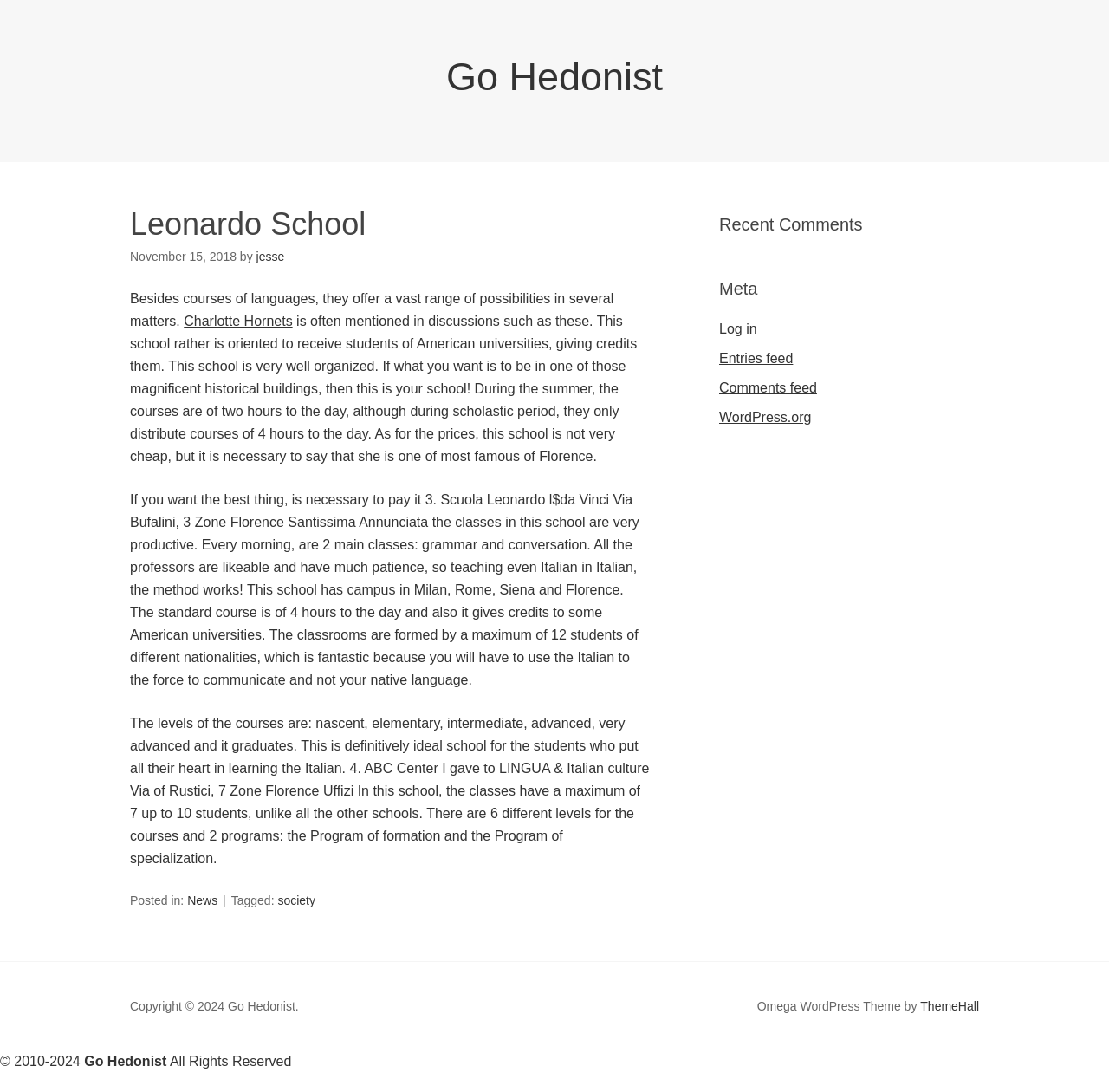How many hours are the courses during the summer?
Can you provide a detailed and comprehensive answer to the question?

According to the text, during the summer, the courses are of 2 hours to the day, which is mentioned in the article section of the webpage.